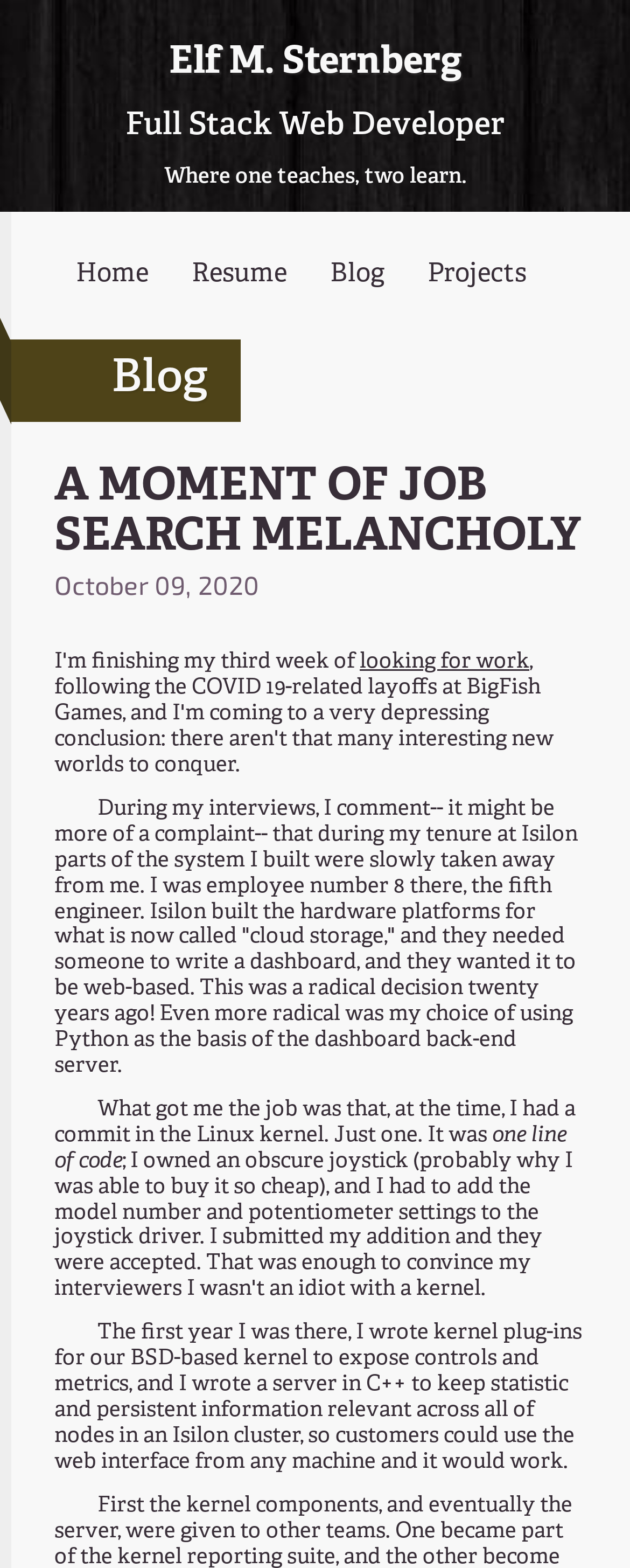Locate the UI element described by looking for work in the provided webpage screenshot. Return the bounding box coordinates in the format (top-left x, top-left y, bottom-right x, bottom-right y), ensuring all values are between 0 and 1.

[0.571, 0.414, 0.84, 0.431]